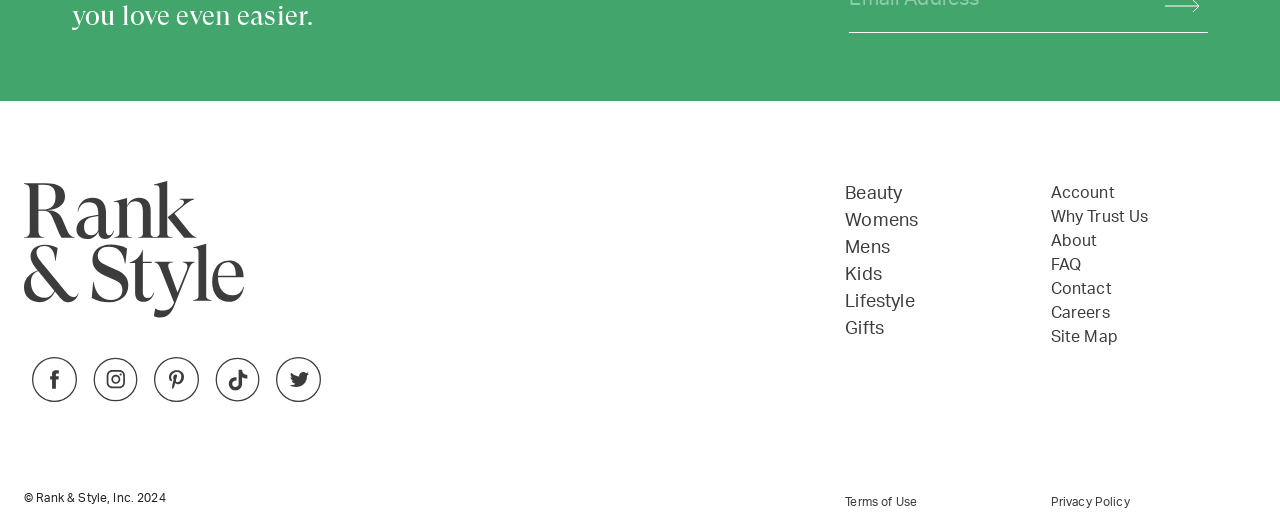What social media platforms are linked in the footer?
Give a single word or phrase as your answer by examining the image.

Facebook, Instagram, Pinterest, TikTok, Twitter